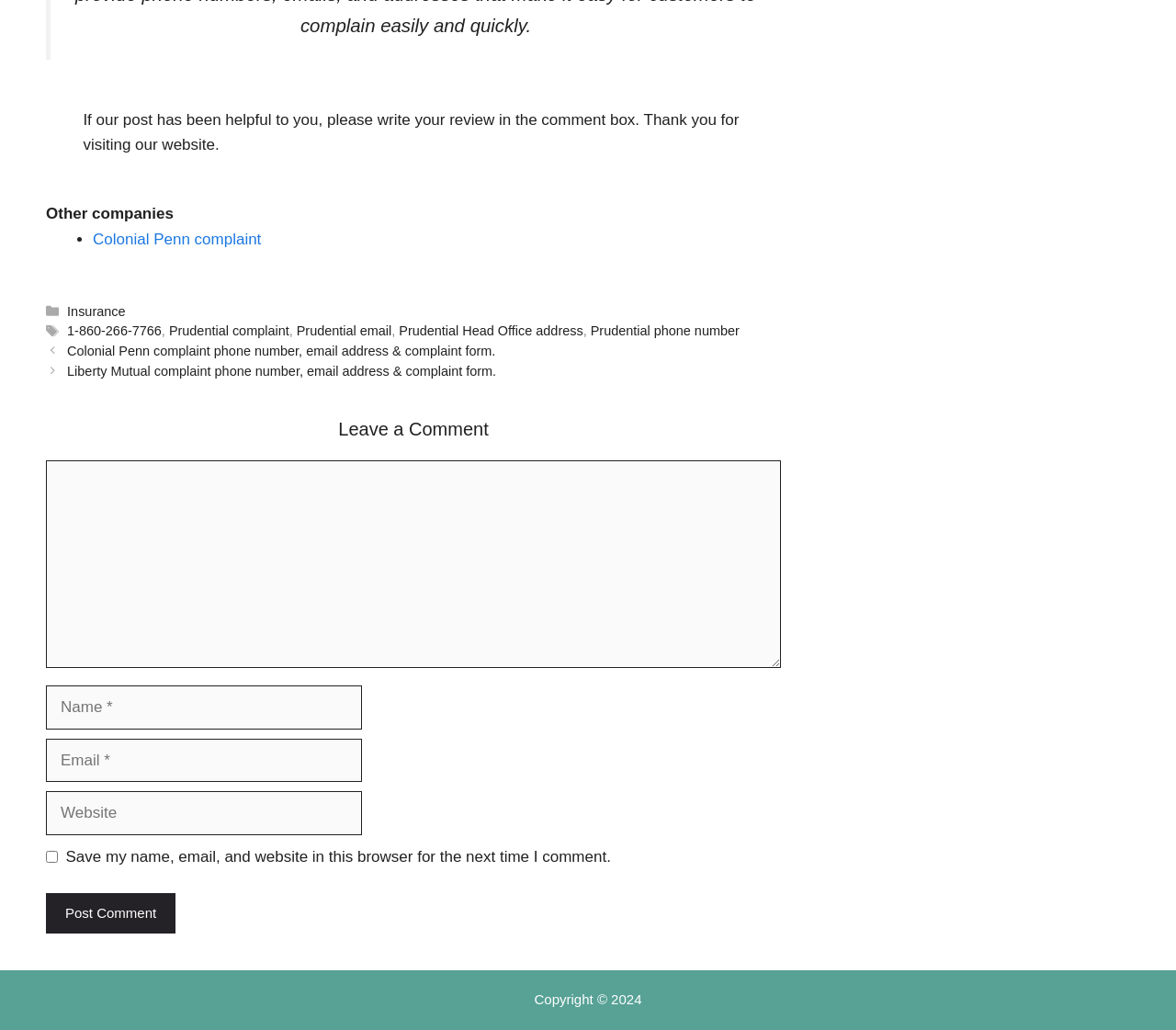Please identify the bounding box coordinates of the clickable region that I should interact with to perform the following instruction: "Click the 'Post Comment' button". The coordinates should be expressed as four float numbers between 0 and 1, i.e., [left, top, right, bottom].

[0.039, 0.867, 0.149, 0.907]